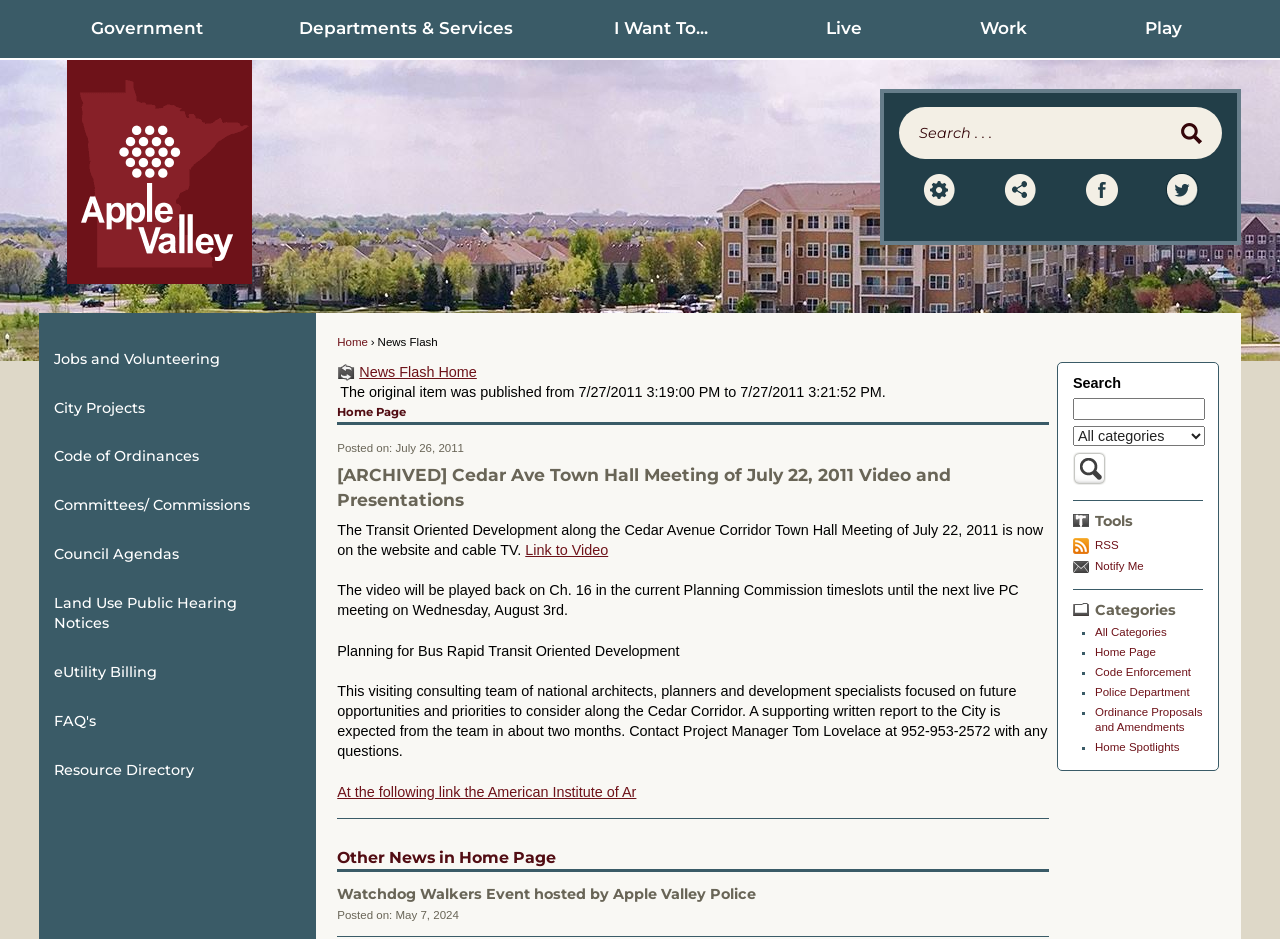Can you provide the bounding box coordinates for the element that should be clicked to implement the instruction: "Search for site content"?

[0.702, 0.114, 0.955, 0.169]